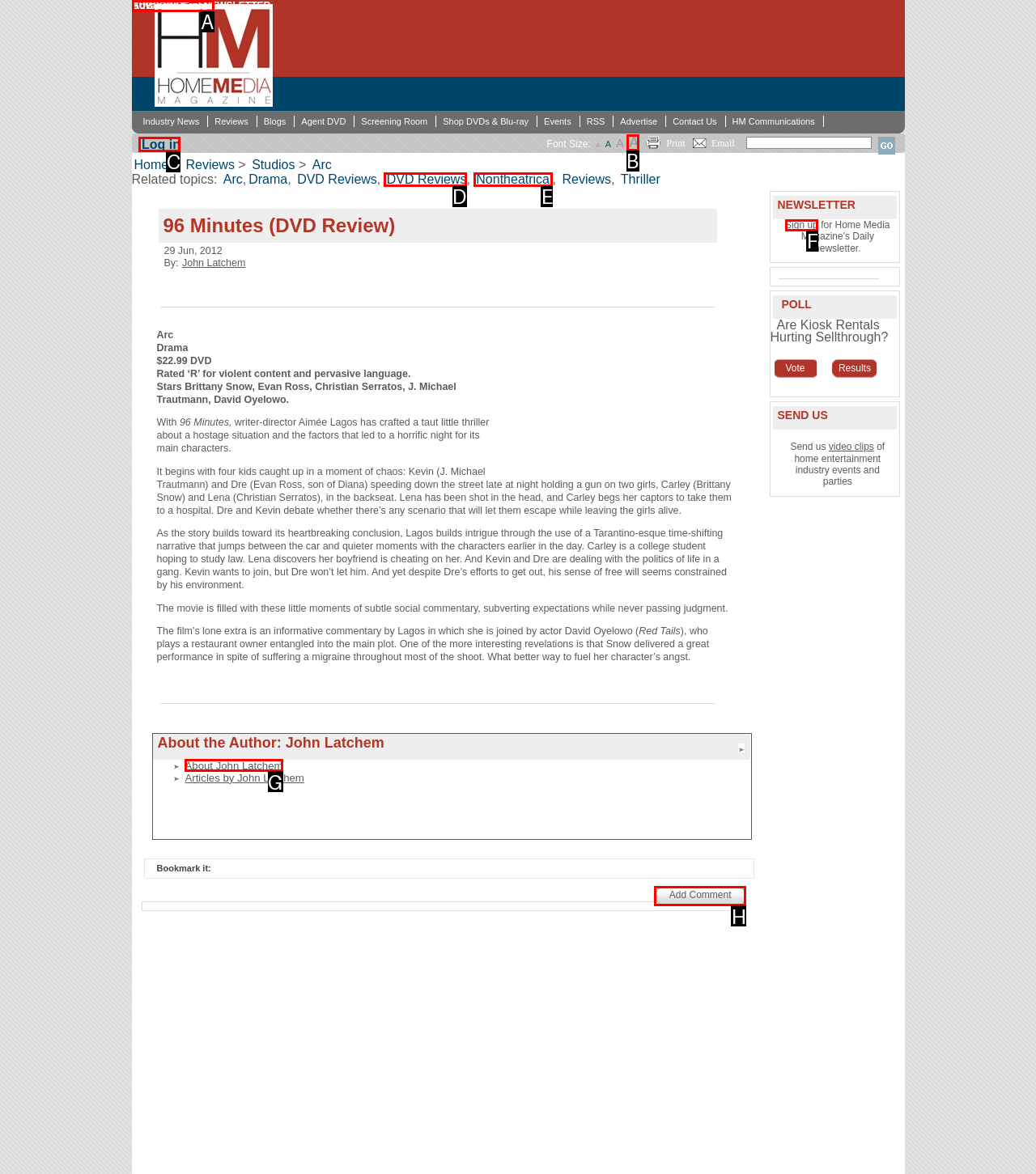Point out the correct UI element to click to carry out this instruction: Log in
Answer with the letter of the chosen option from the provided choices directly.

C